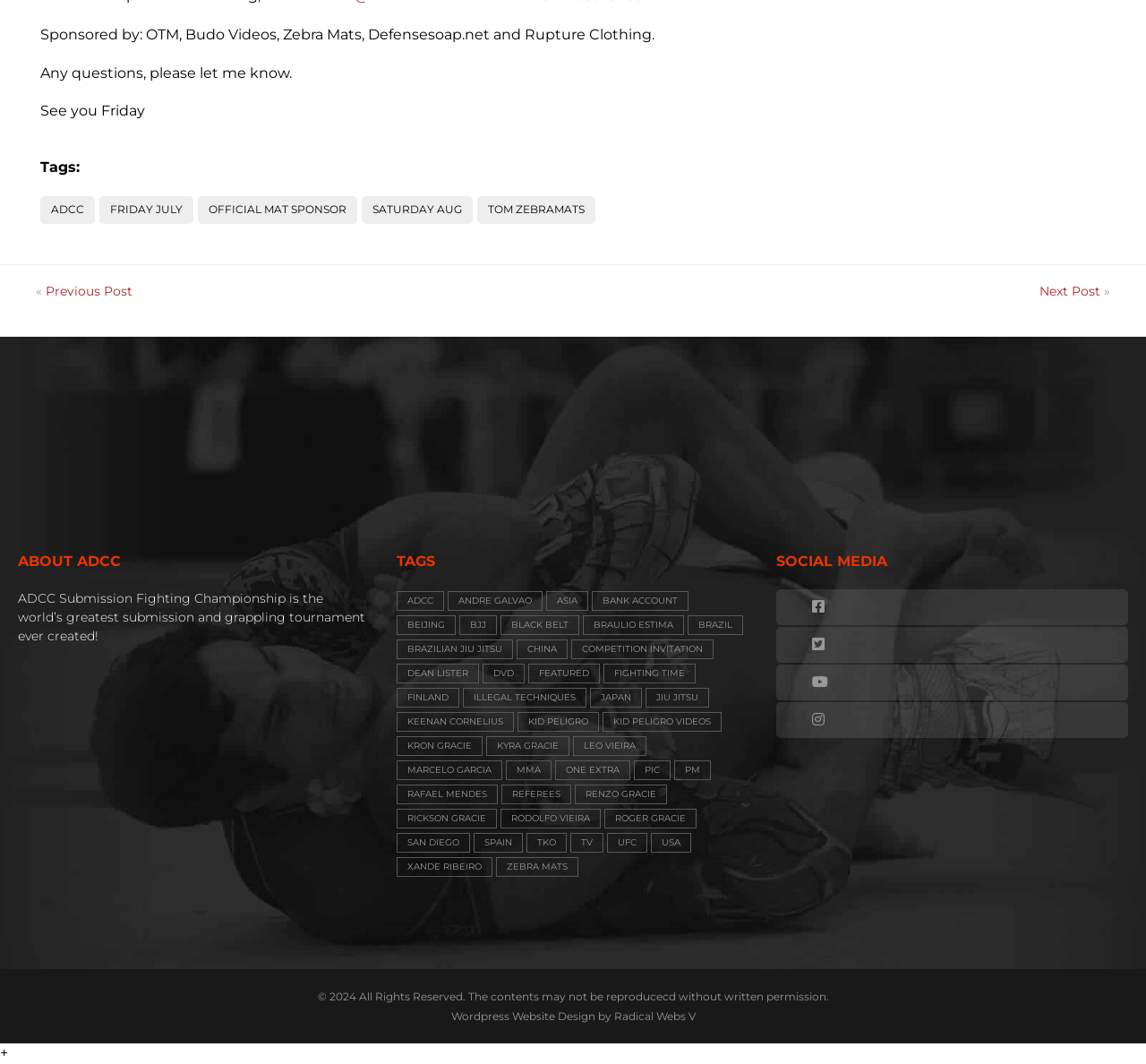Determine the coordinates of the bounding box that should be clicked to complete the instruction: "Click on the 'ADCC' link". The coordinates should be represented by four float numbers between 0 and 1: [left, top, right, bottom].

[0.035, 0.185, 0.083, 0.211]